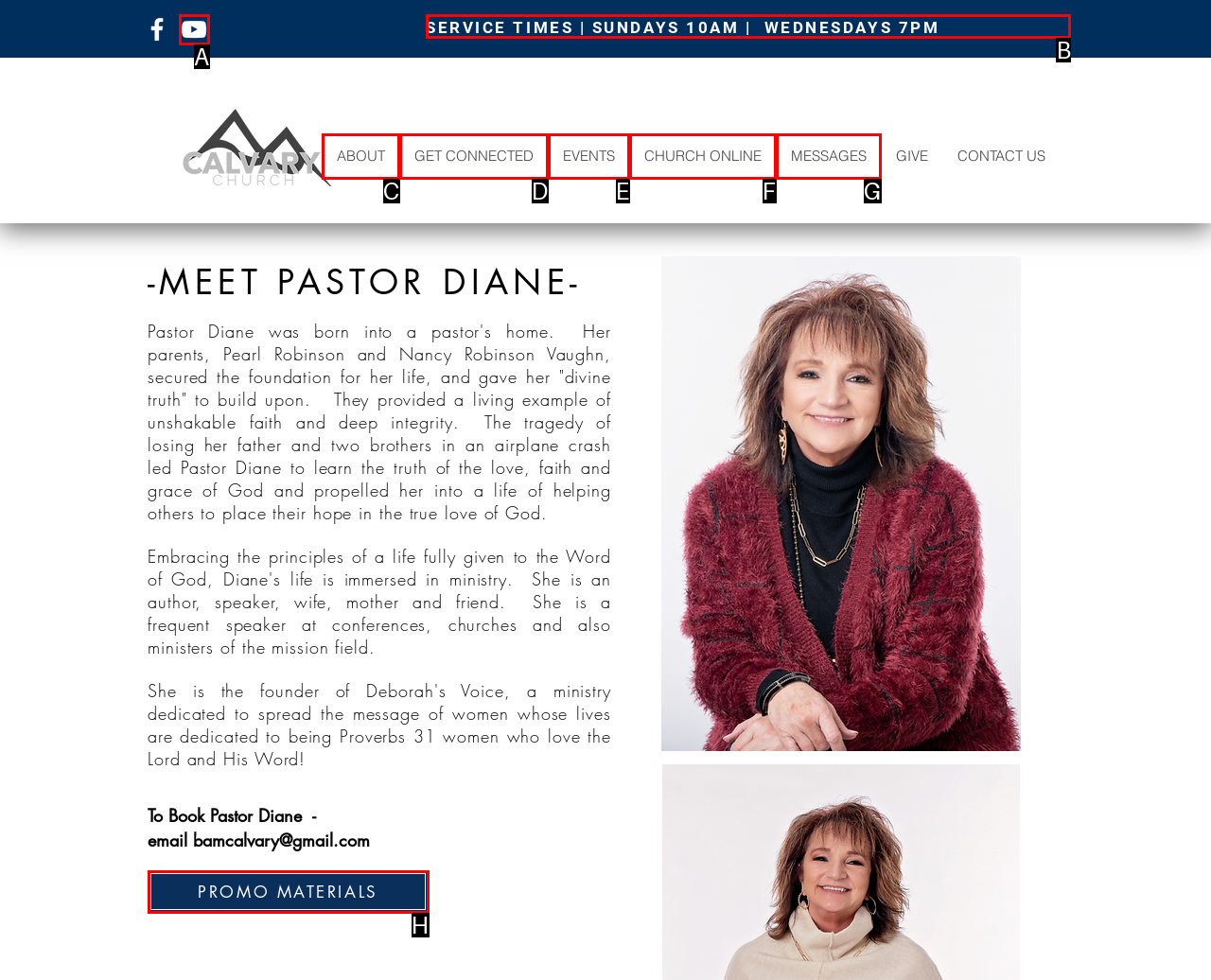From the given options, choose the one to complete the task: View service times
Indicate the letter of the correct option.

B